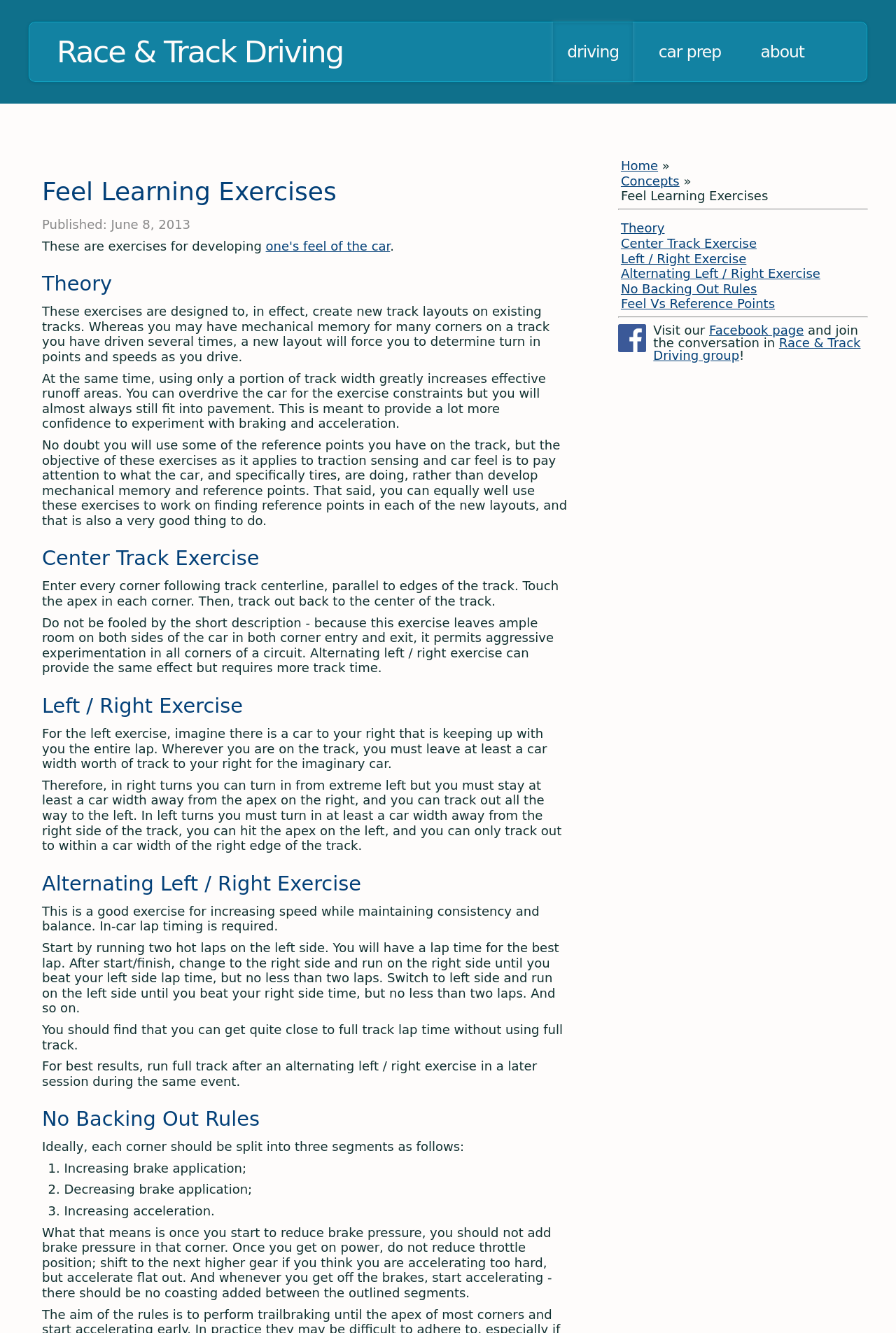Find the bounding box of the element with the following description: "Center Track Exercise". The coordinates must be four float numbers between 0 and 1, formatted as [left, top, right, bottom].

[0.693, 0.177, 0.844, 0.188]